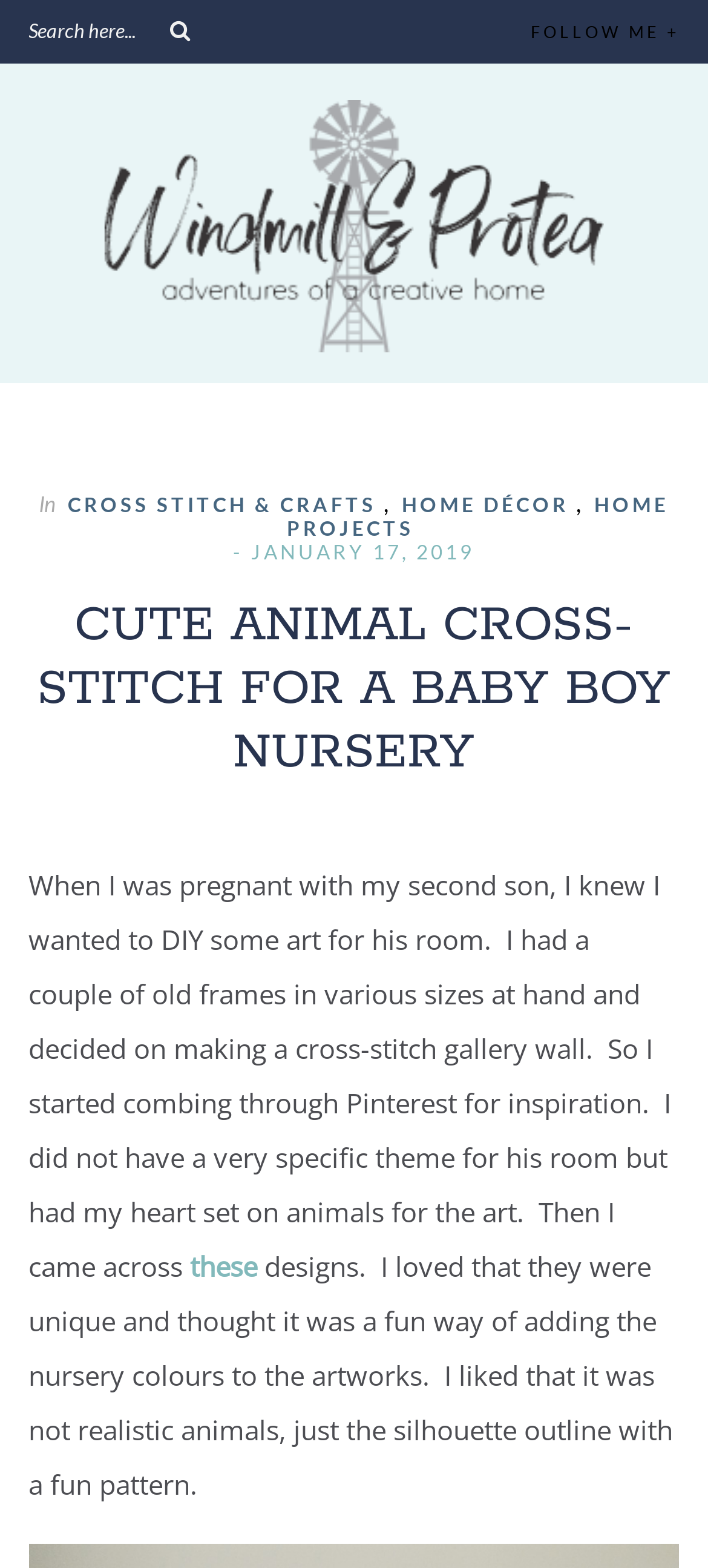What is the search button icon?
Answer with a single word or phrase by referring to the visual content.

magnifying glass